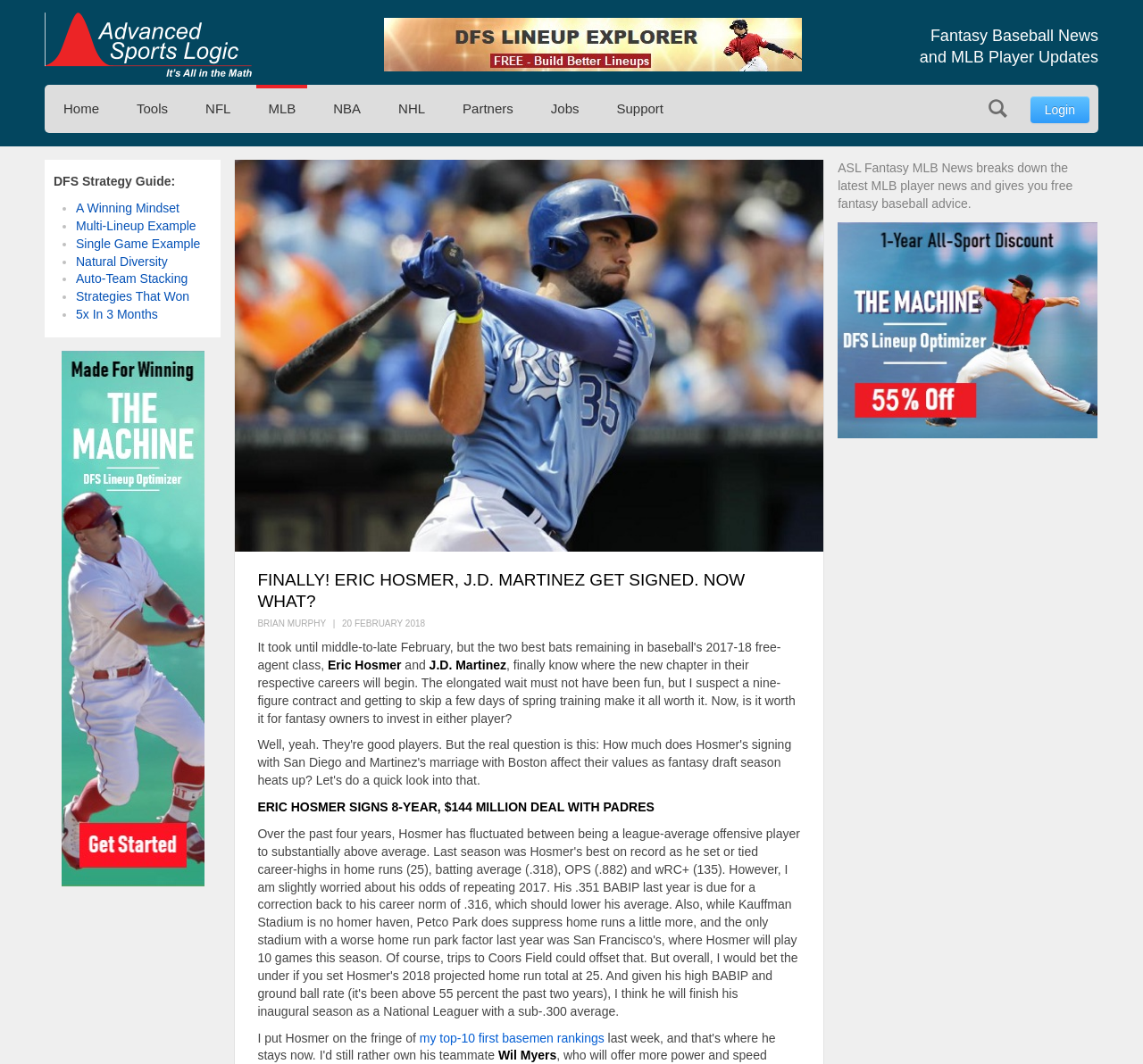Identify the bounding box of the UI element that matches this description: "Strategies That Won".

[0.066, 0.272, 0.166, 0.285]